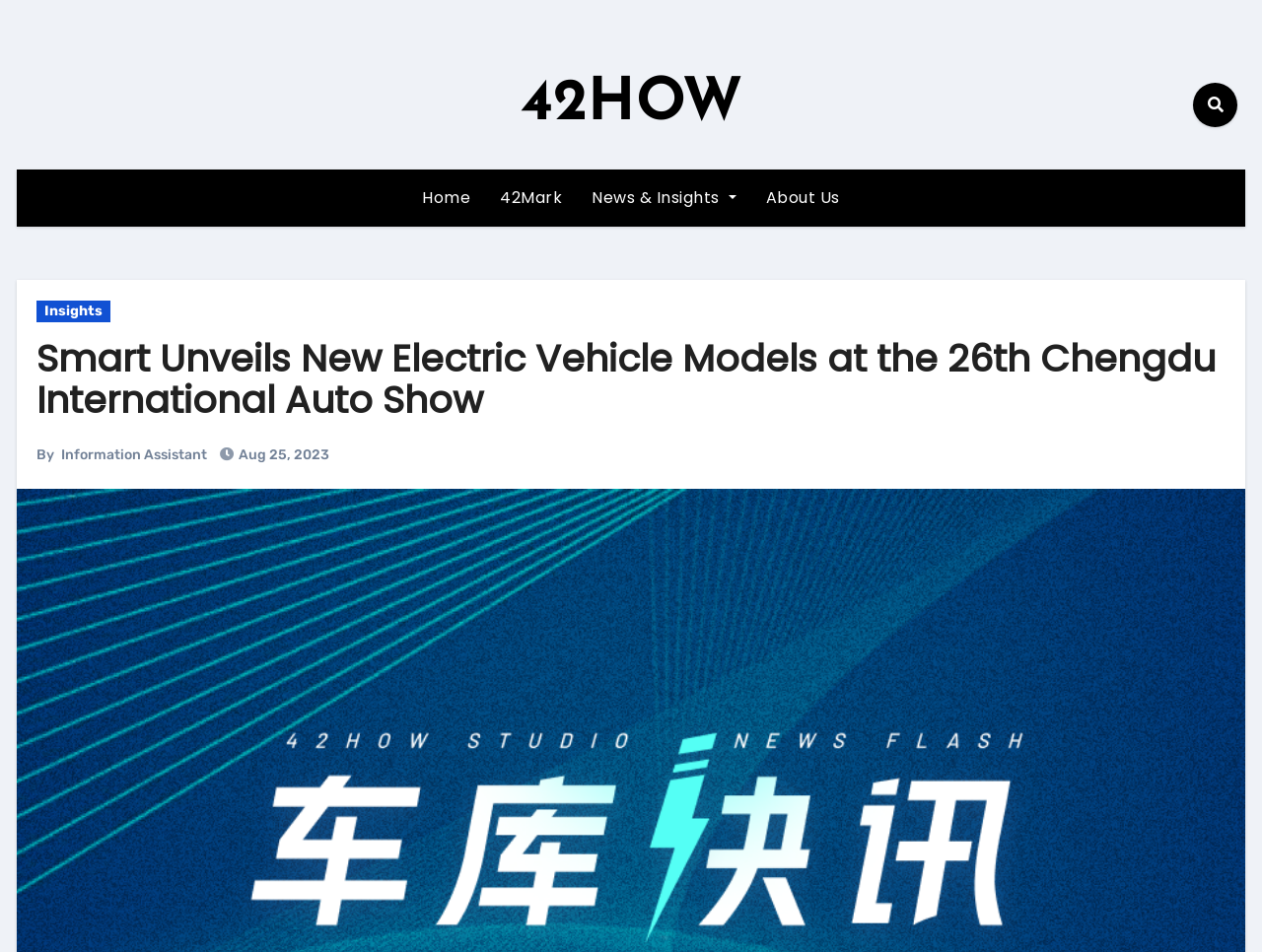Provide the bounding box coordinates of the HTML element described by the text: "Facebook Facebook".

None